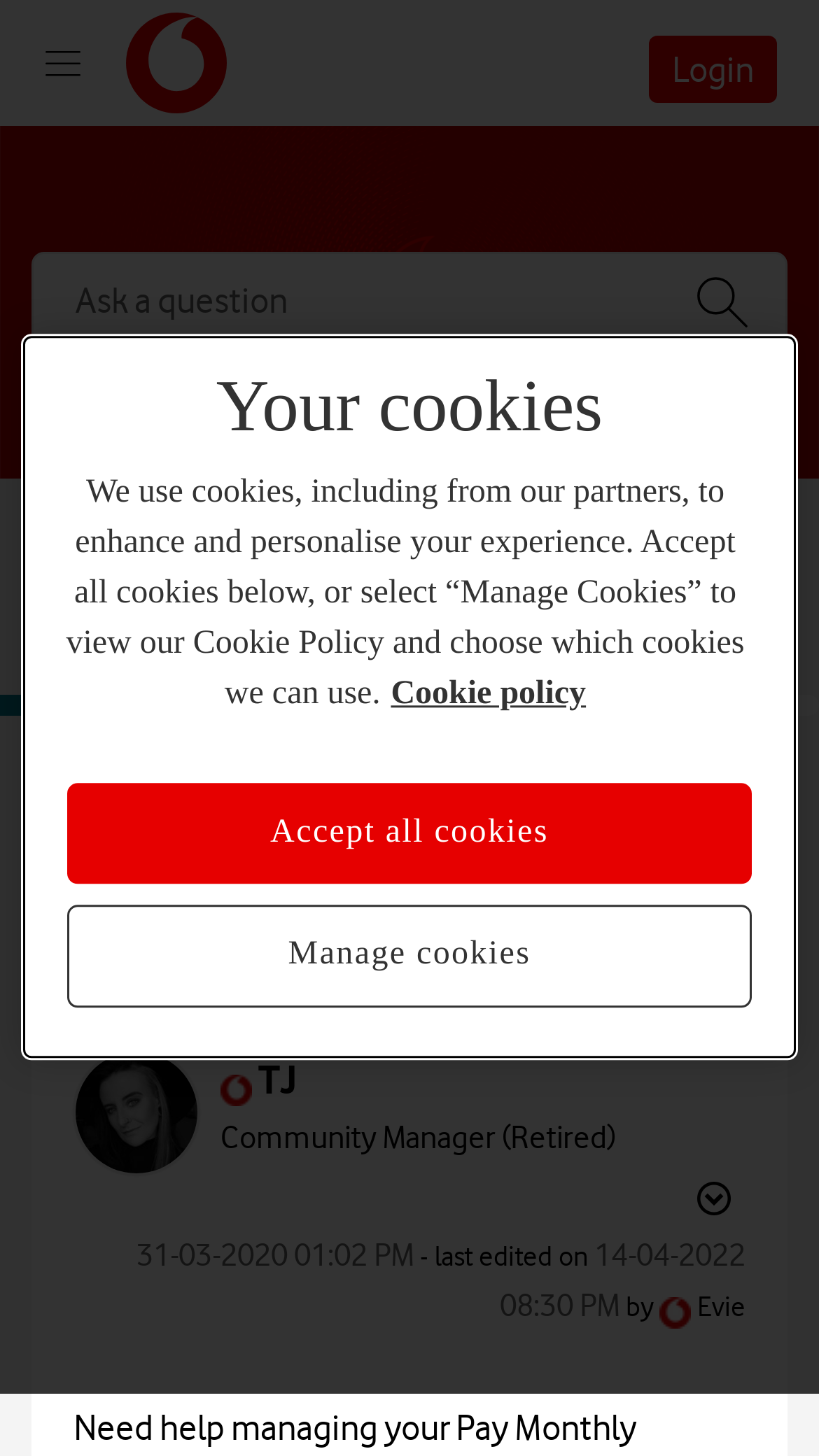Kindly respond to the following question with a single word or a brief phrase: 
Who is the author of the 'Managing your Pay Monthly account' post?

TJ